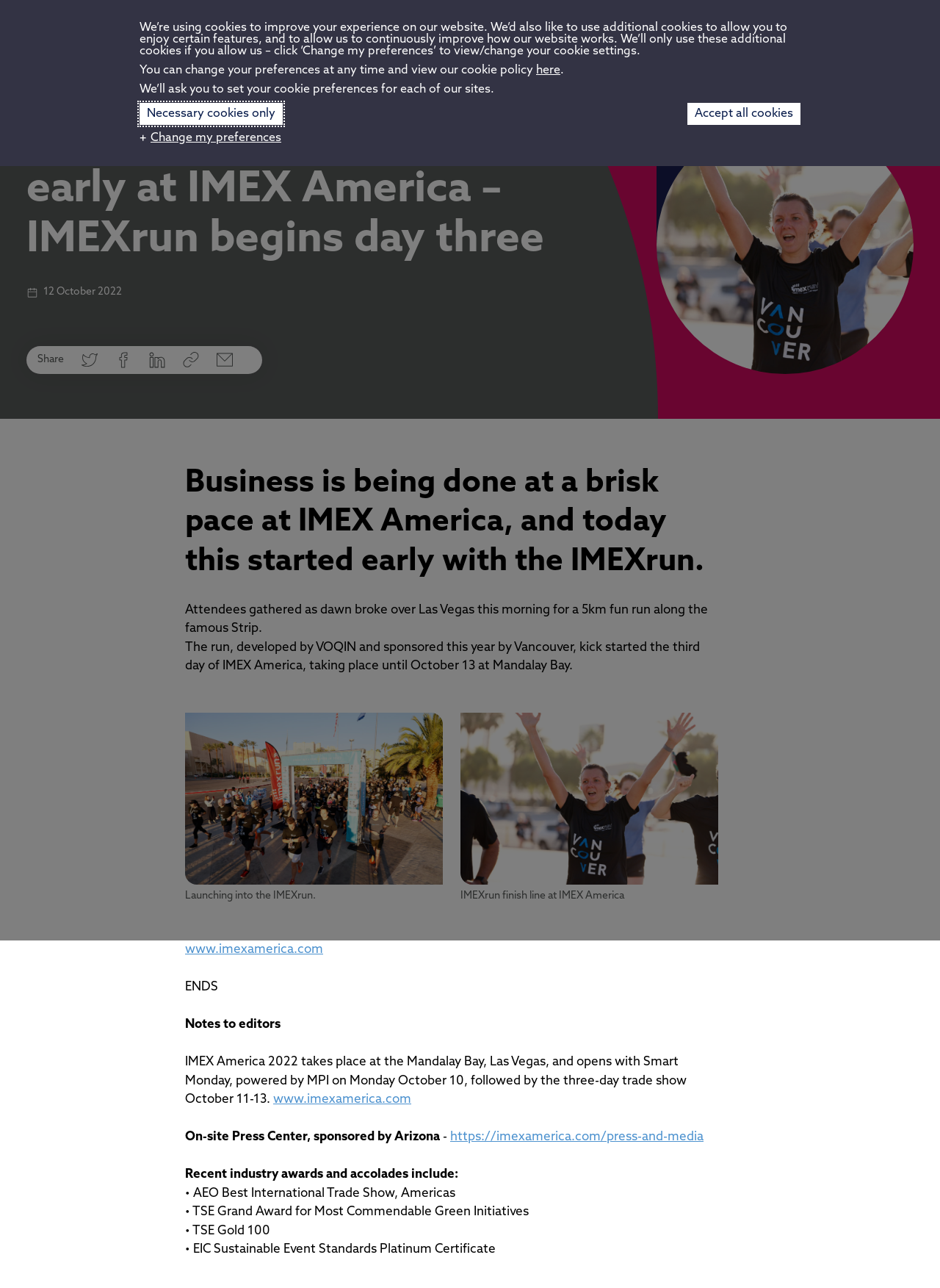Generate the main heading text from the webpage.

Business starts bright and early at IMEX America – IMEXrun begins day three